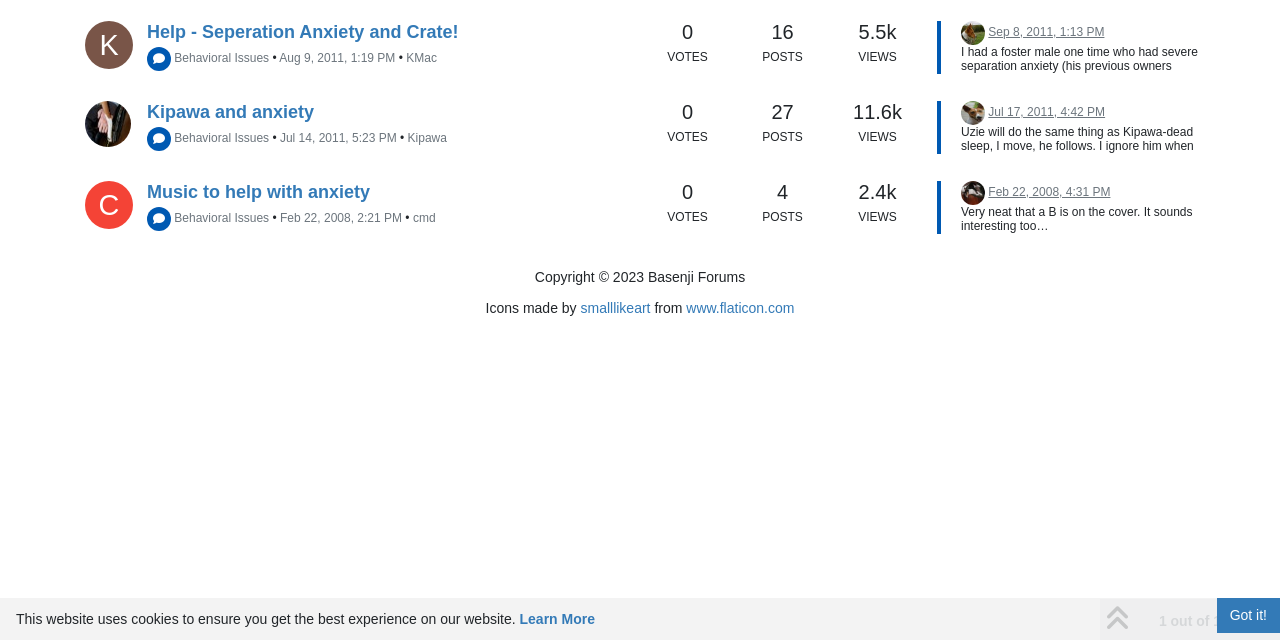Identify the bounding box for the described UI element. Provide the coordinates in (top-left x, top-left y, bottom-right x, bottom-right y) format with values ranging from 0 to 1: K

[0.066, 0.157, 0.102, 0.229]